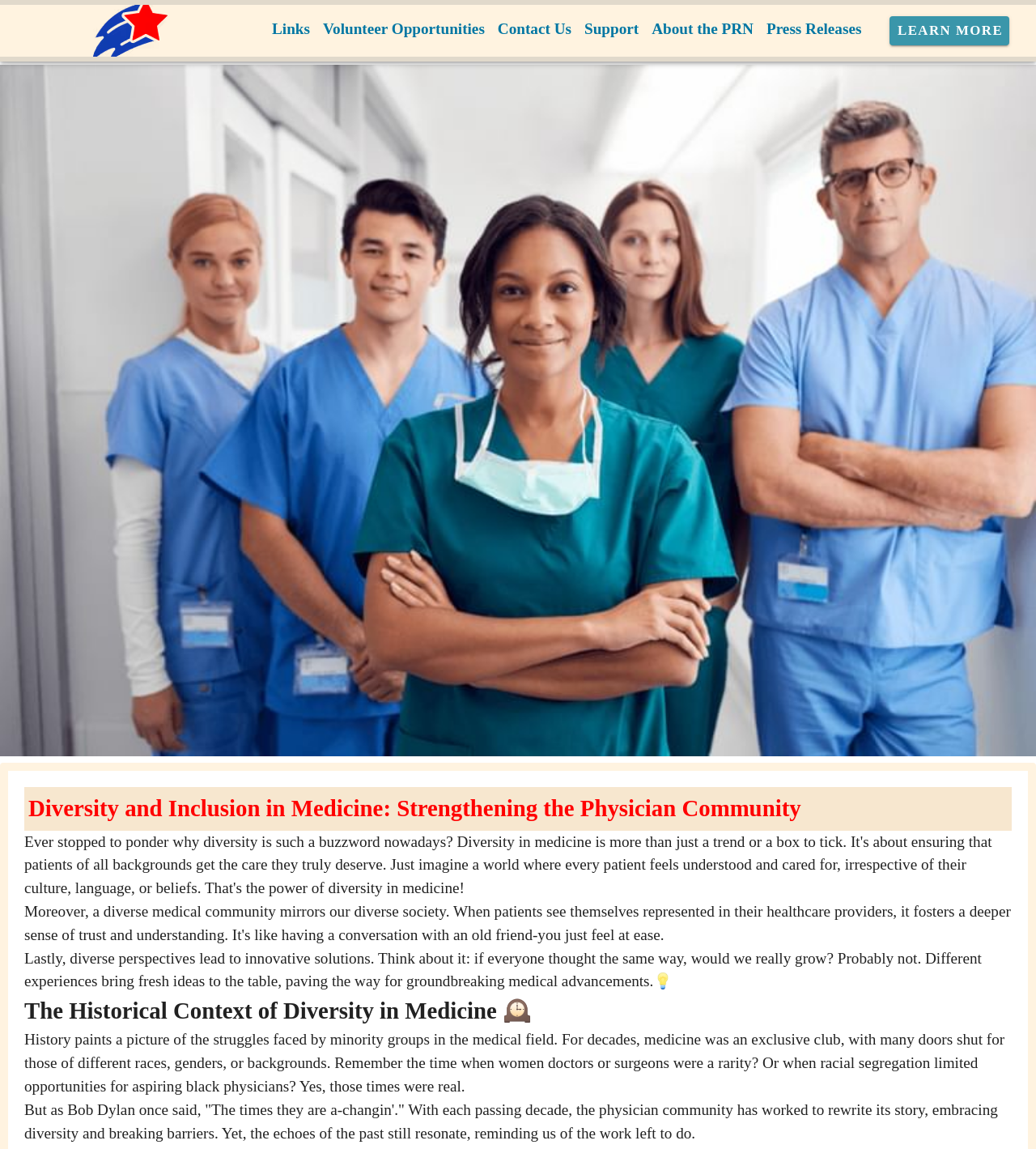Please answer the following question as detailed as possible based on the image: 
What is the benefit of diverse perspectives in medicine?

The webpage mentions that 'different experiences bring fresh ideas to the table, paving the way for groundbreaking medical advancements', which suggests that diverse perspectives lead to innovative solutions in medicine.